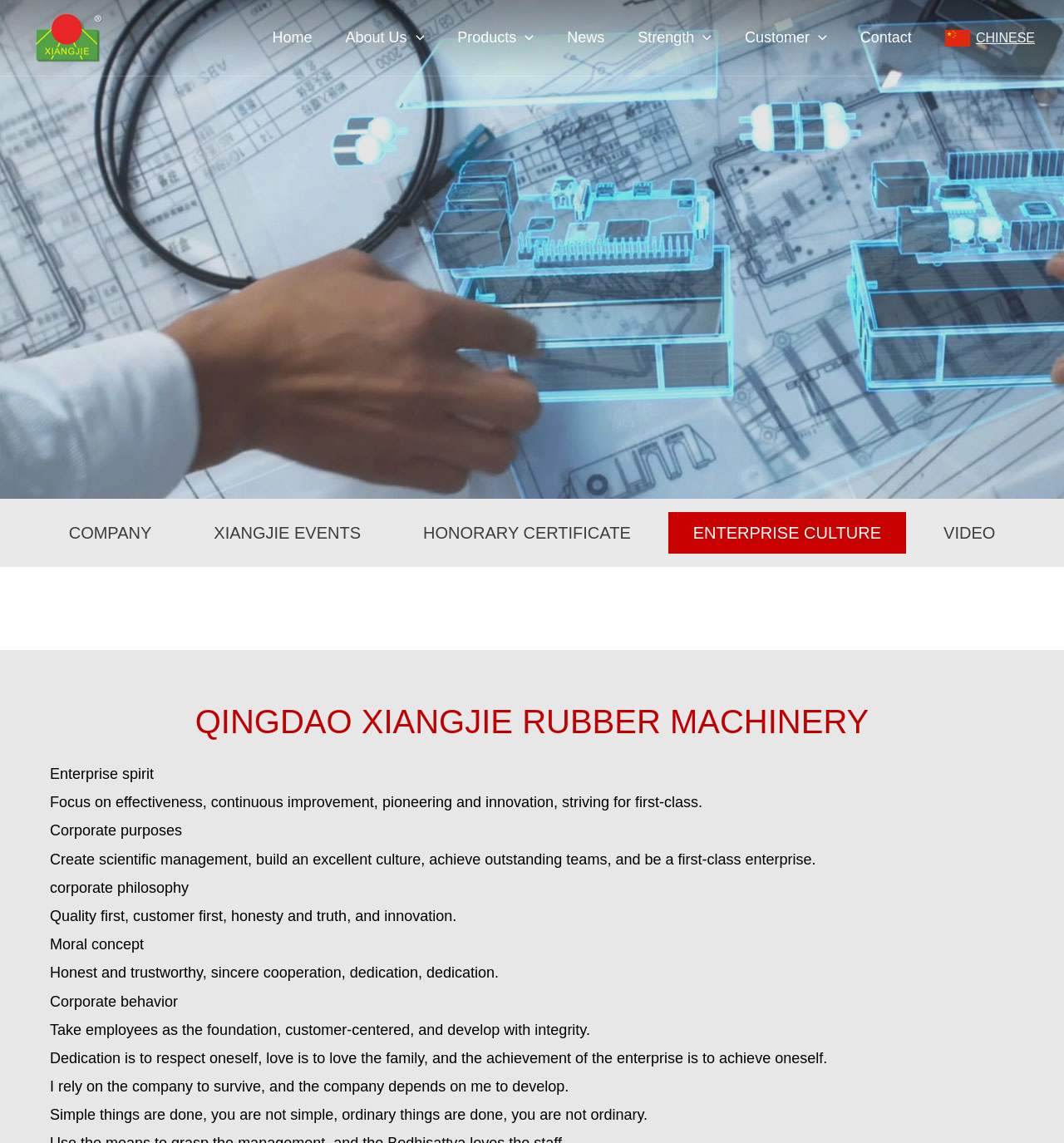Provide your answer in a single word or phrase: 
What is the last sentence of the 'Dedication is to respect oneself' paragraph?

Simple things are done, you are not simple, ordinary things are done, you are not ordinary.